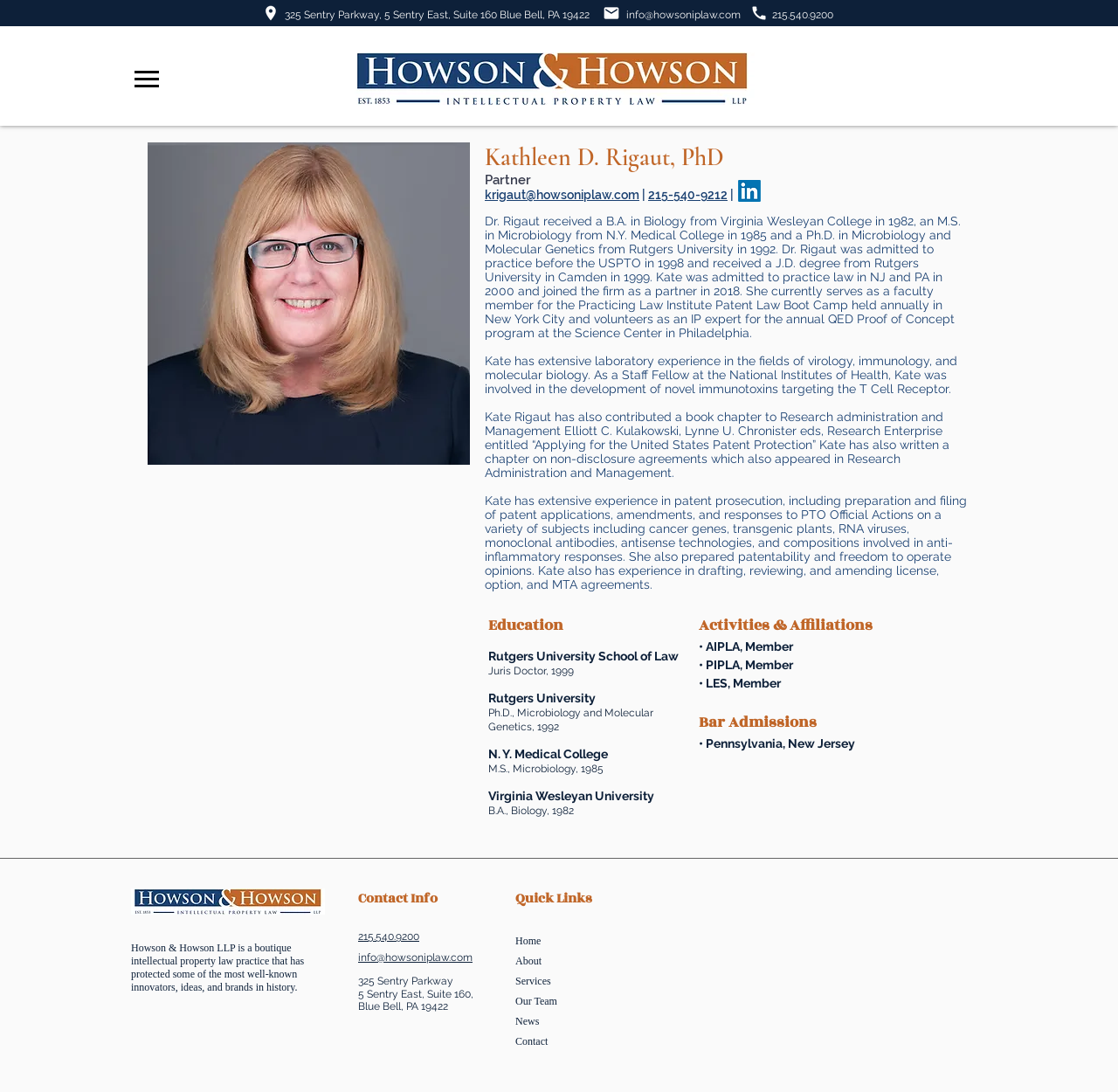Determine the bounding box coordinates of the area to click in order to meet this instruction: "Click the LinkedIn logo".

[0.66, 0.165, 0.68, 0.185]